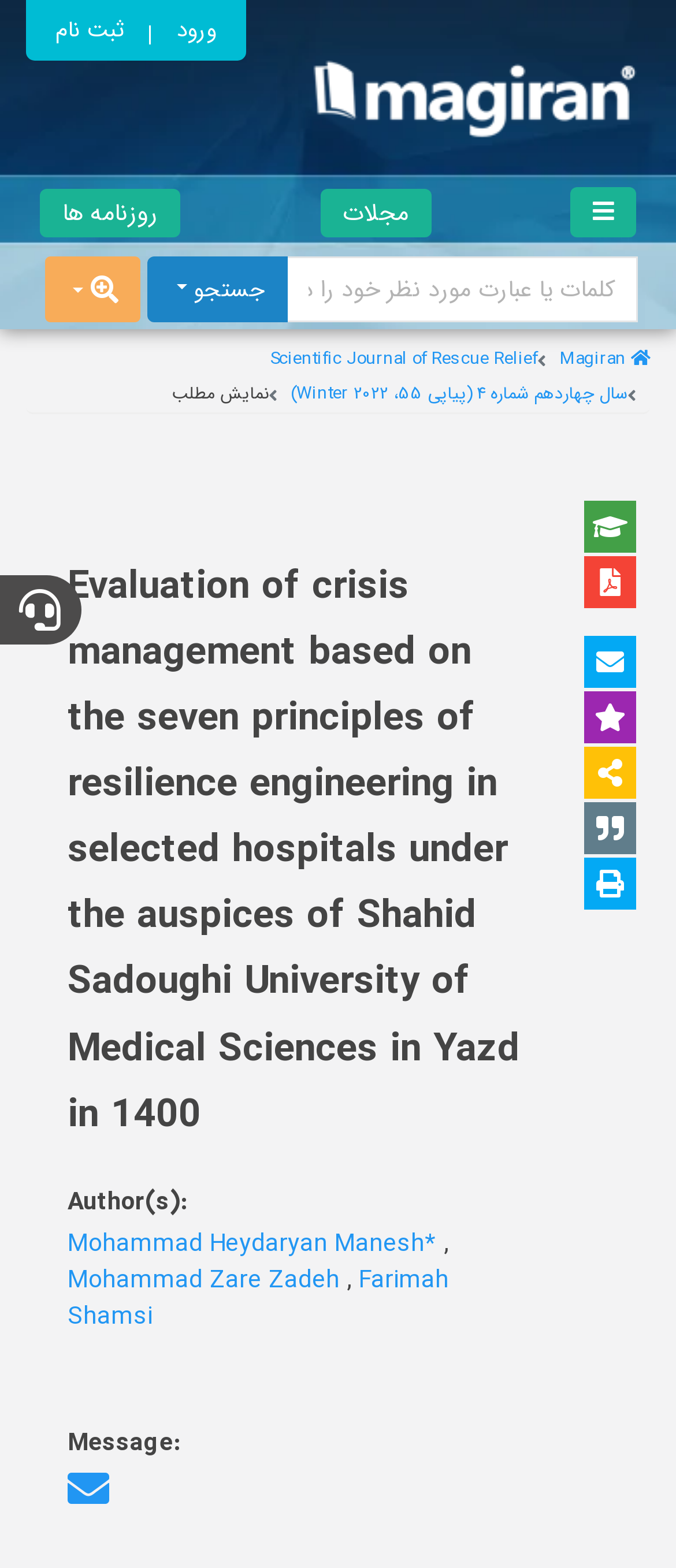Using the description: "روزنامه ها", identify the bounding box of the corresponding UI element in the screenshot.

[0.059, 0.12, 0.267, 0.151]